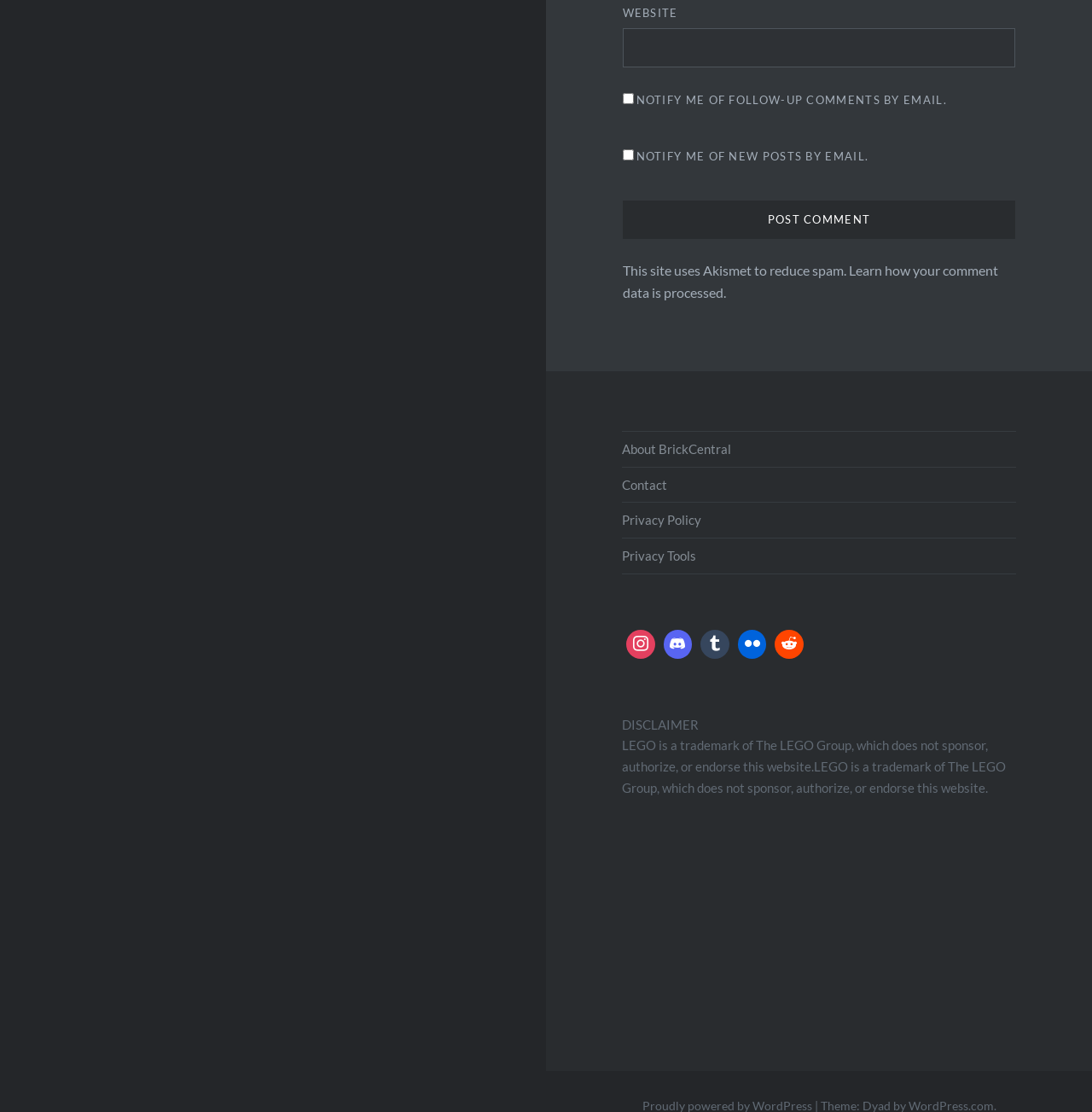What is the function of the 'Post Comment' button?
Use the image to answer the question with a single word or phrase.

To submit a comment